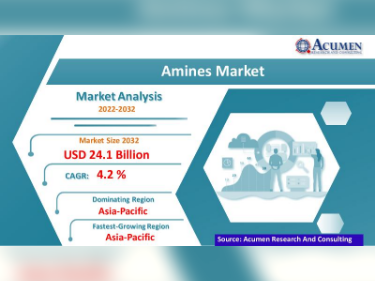Which region is the fastest-growing market for amines?
Please give a detailed and elaborate explanation in response to the question.

The answer can be found in the infographic, which emphasizes that the Asia-Pacific region is not only the dominating market but also the fastest-growing region for amines.